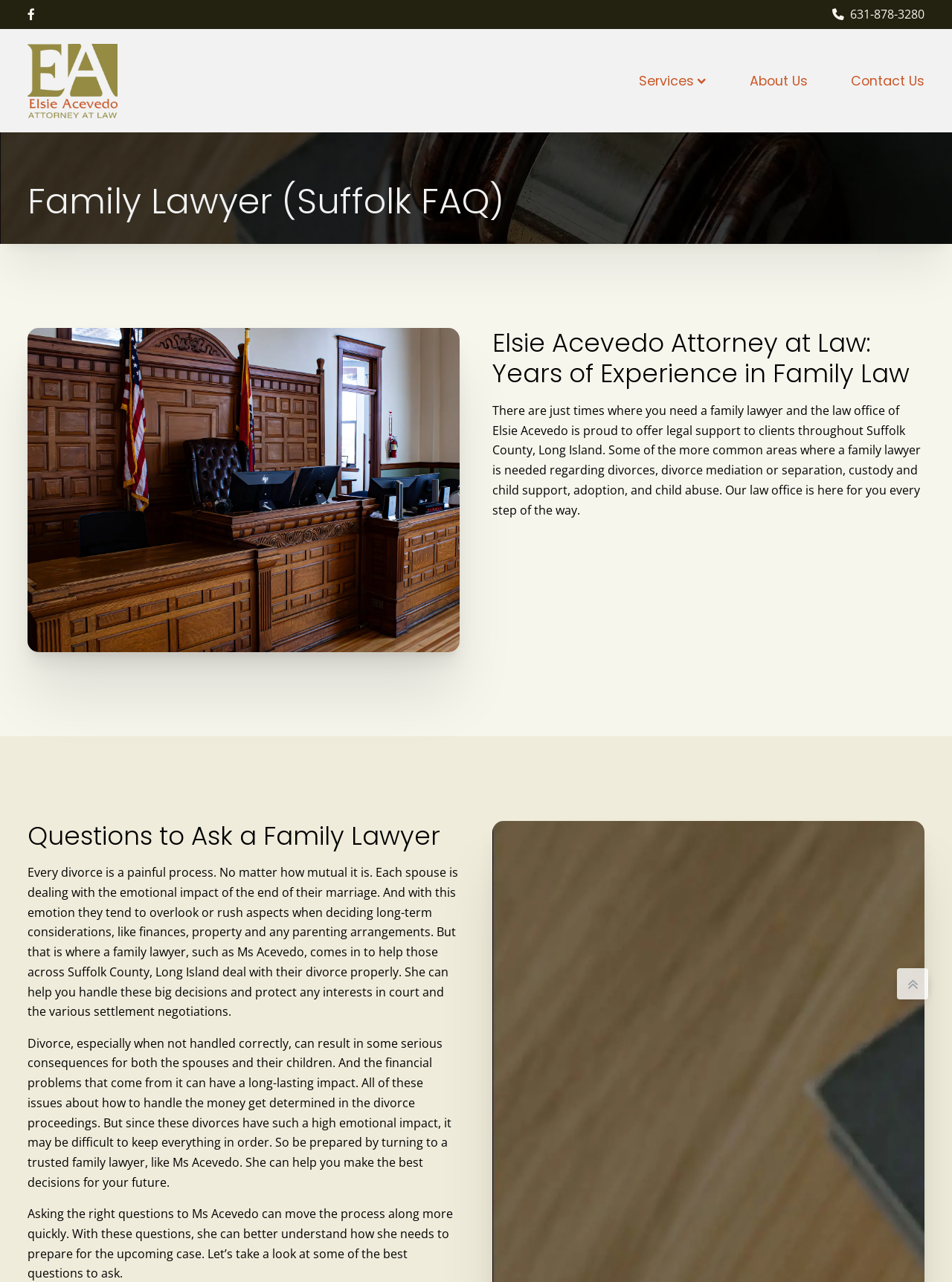What is the text of the webpage's headline?

Family Lawyer (Suffolk FAQ)